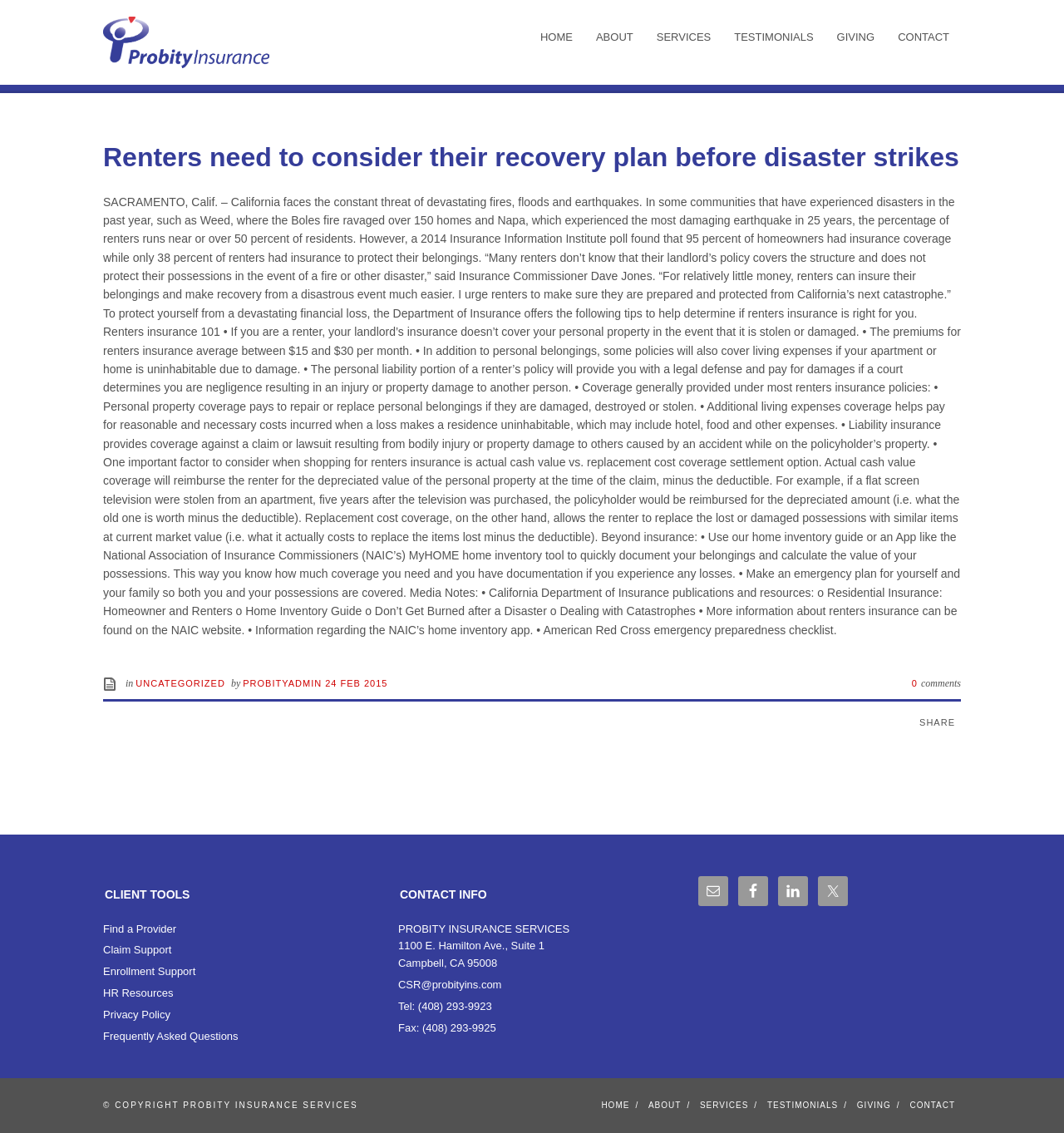Please pinpoint the bounding box coordinates for the region I should click to adhere to this instruction: "Share the article".

[0.864, 0.633, 0.898, 0.642]